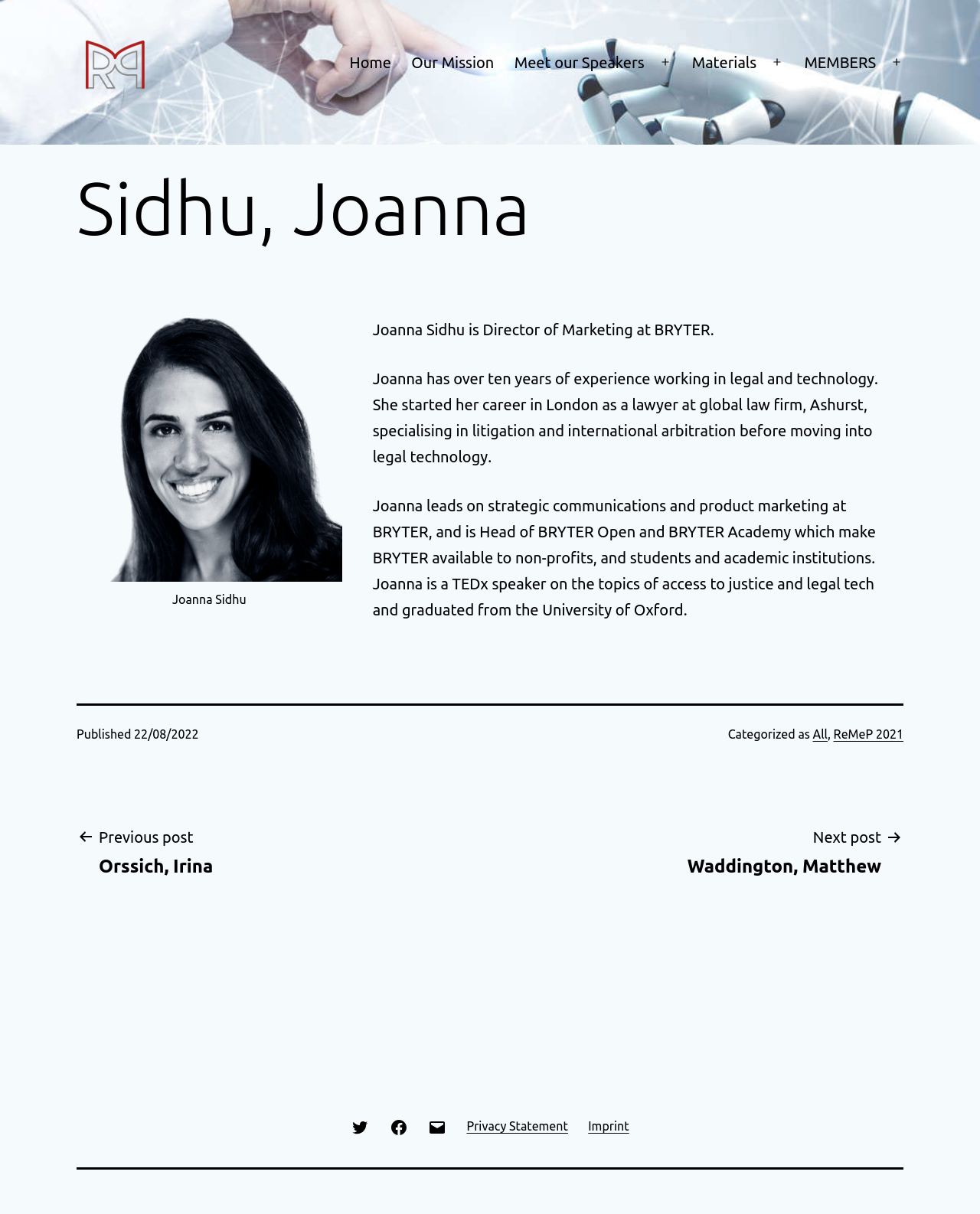Please identify the bounding box coordinates of the element that needs to be clicked to execute the following command: "Click the logo". Provide the bounding box using four float numbers between 0 and 1, formatted as [left, top, right, bottom].

[0.078, 0.044, 0.156, 0.059]